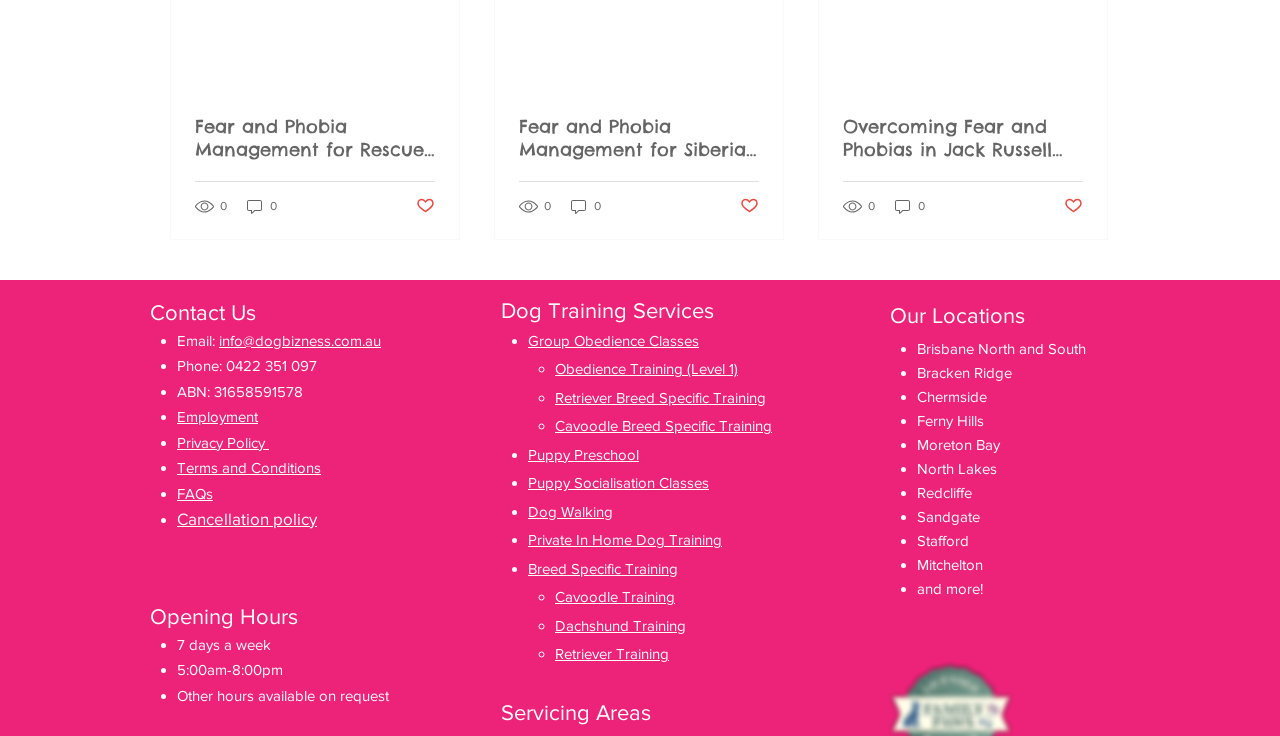What is the phone number of the dog training service?
Based on the image, provide a one-word or brief-phrase response.

0422 351 097